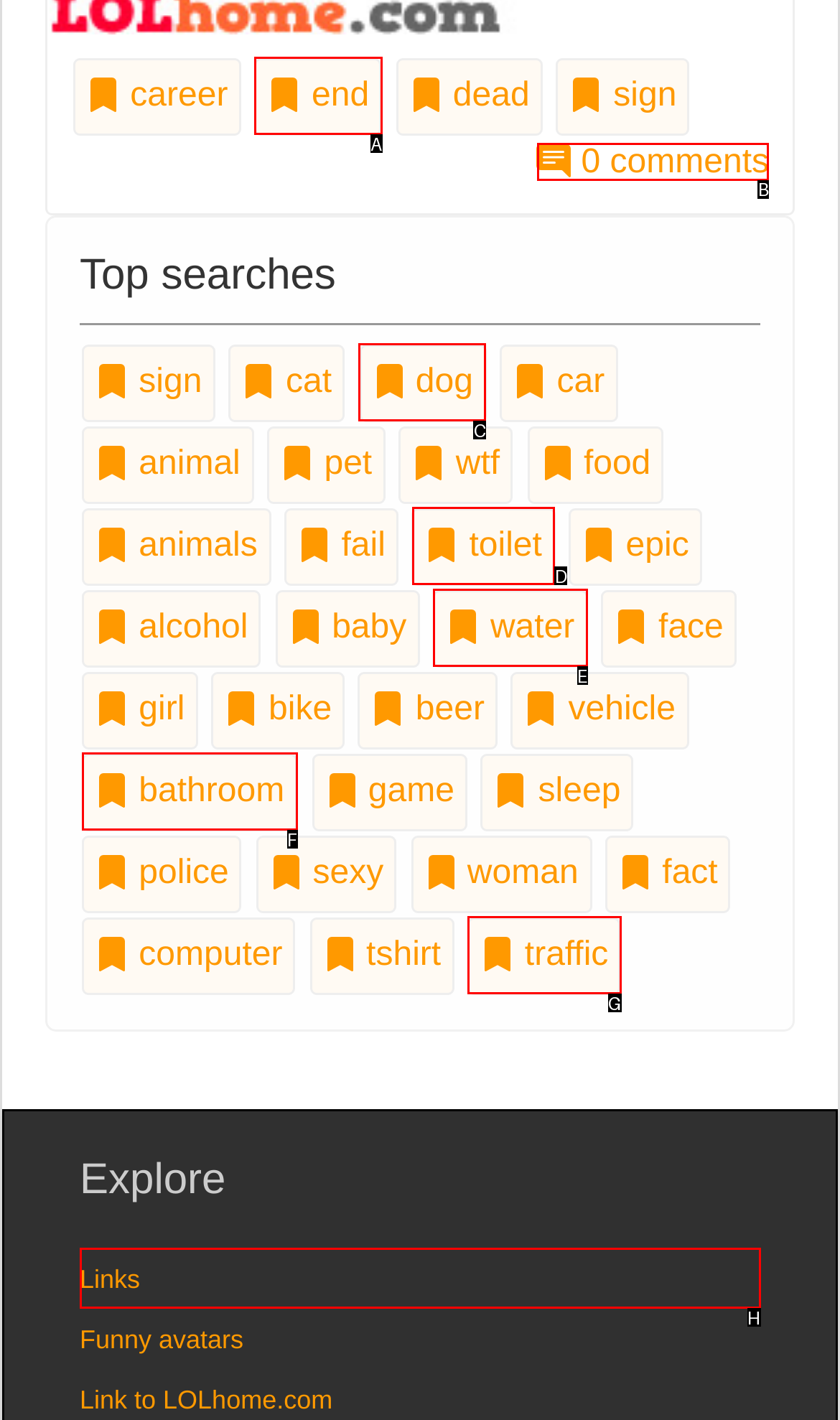Which lettered option should be clicked to achieve the task: Click on the '0 comments' link? Choose from the given choices.

B